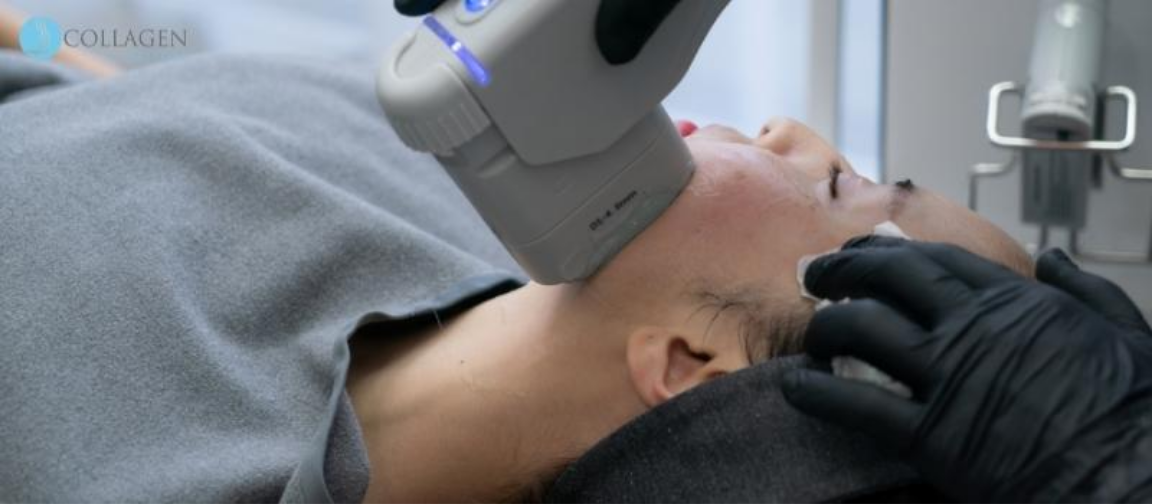What is the purpose of the device?
Carefully analyze the image and provide a detailed answer to the question.

The device is equipped with a bright blue light and ergonomic design, suggesting that it is an advanced technology for enhancing skin elasticity and promoting collagen production, which is a key focus of the facial treatment session.